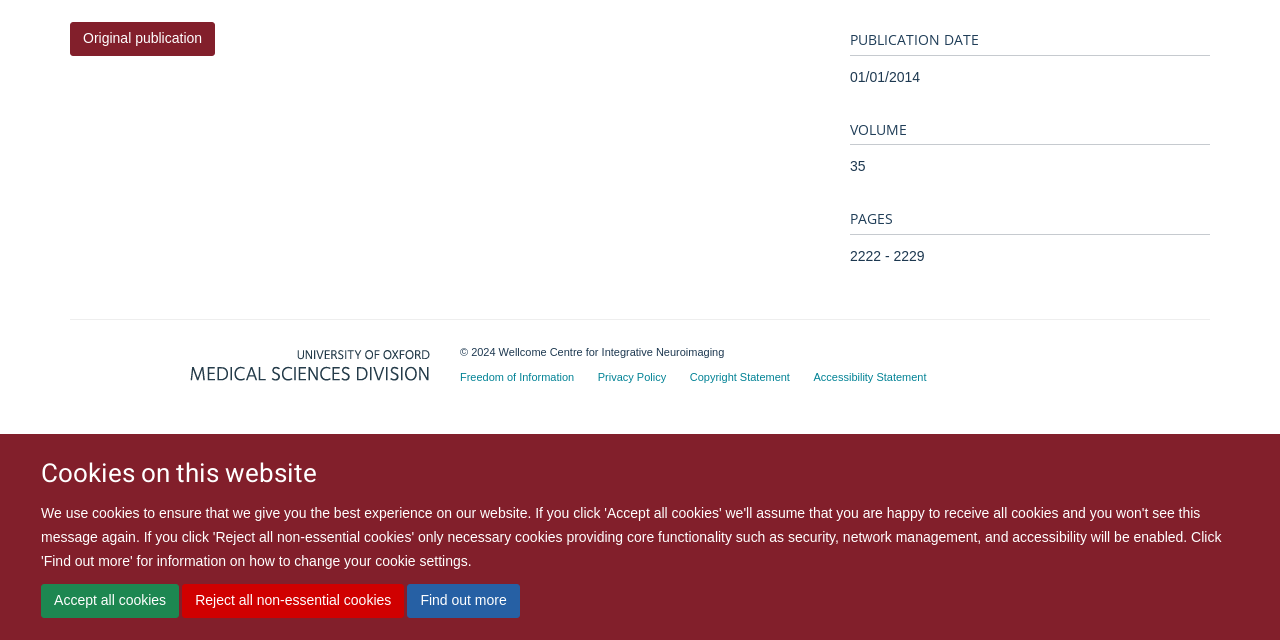Find the bounding box coordinates for the UI element that matches this description: "Freedom of Information".

[0.359, 0.579, 0.449, 0.598]